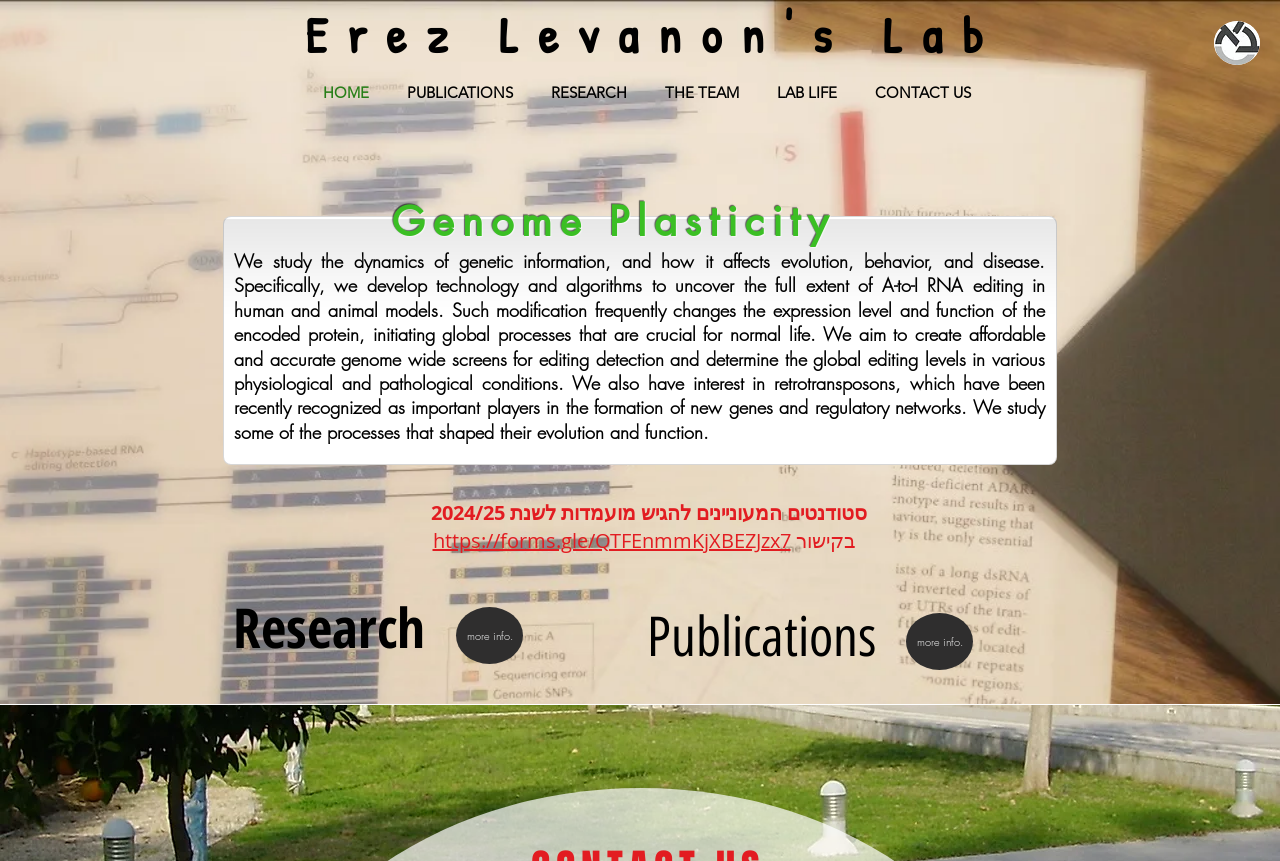Can you look at the image and give a comprehensive answer to the question:
How many main sections are there in the navigation menu?

The navigation menu contains links to 'HOME', 'PUBLICATIONS', 'RESEARCH', 'THE TEAM', 'LAB LIFE', and 'CONTACT US', which are the six main sections.